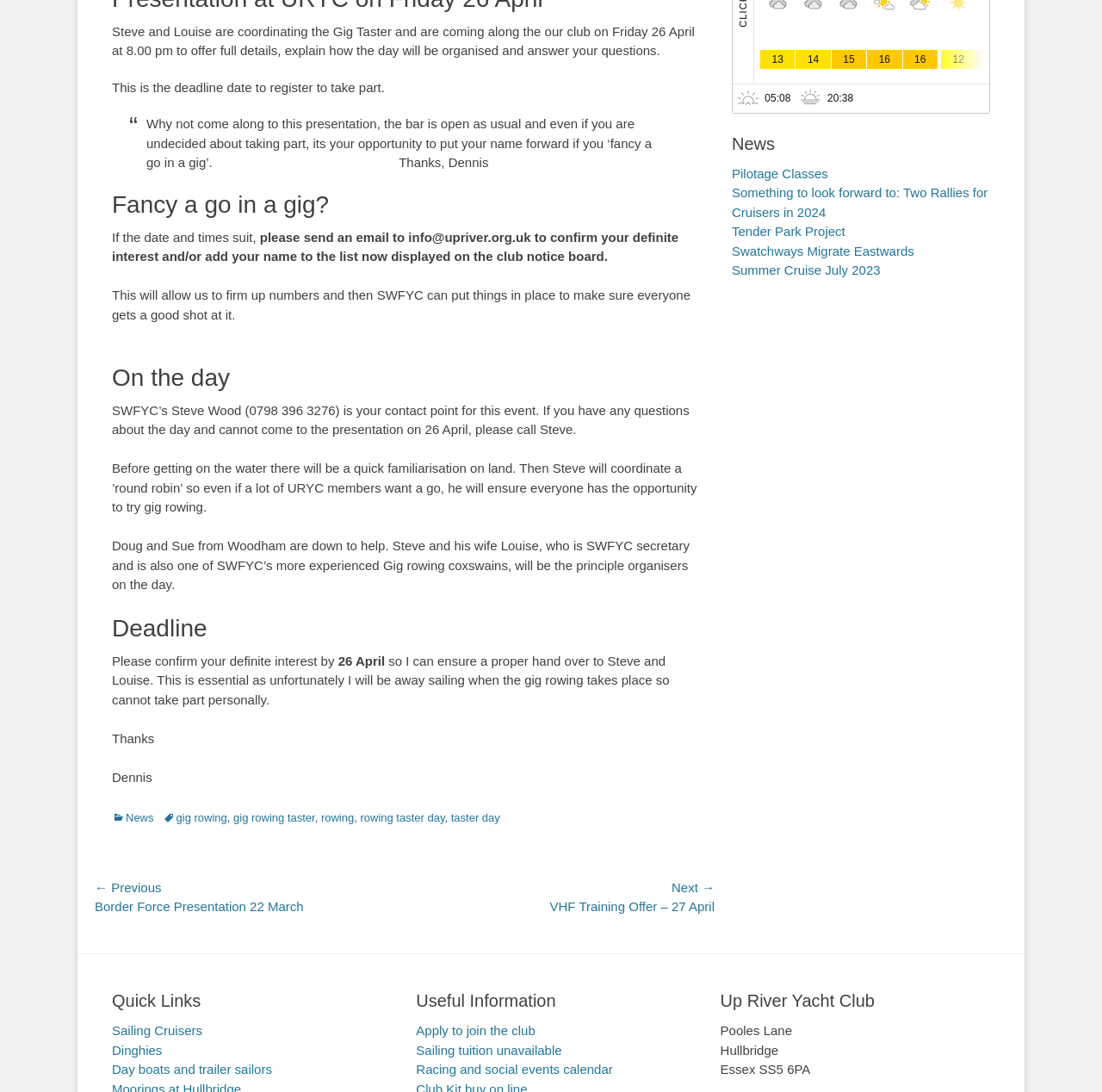What is the deadline to register for the event?
Please craft a detailed and exhaustive response to the question.

The text states that the deadline to register for the event is 26 April, and you need to confirm your definite interest by this date so that Steve and Louise can firm up numbers.